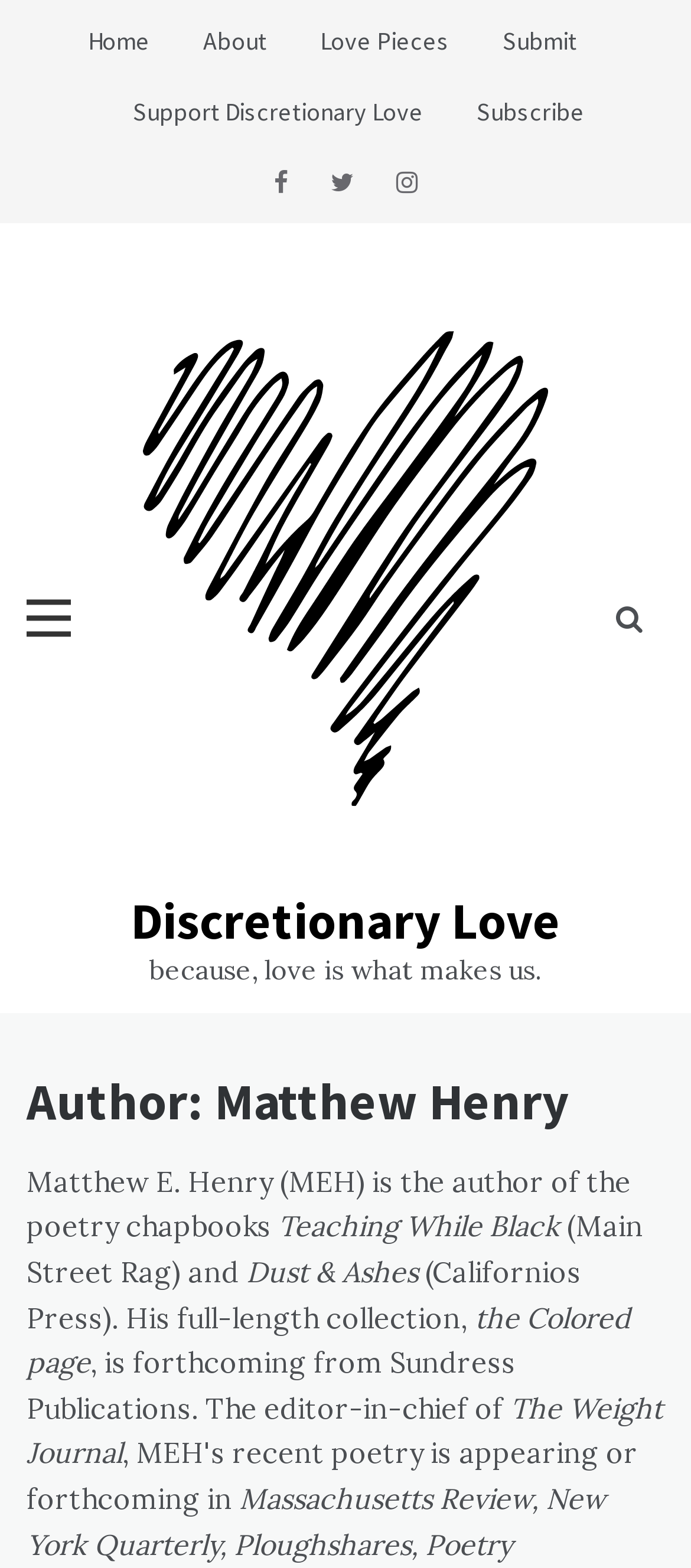Highlight the bounding box coordinates of the element that should be clicked to carry out the following instruction: "go to home page". The coordinates must be given as four float numbers ranging from 0 to 1, i.e., [left, top, right, bottom].

[0.127, 0.003, 0.255, 0.049]